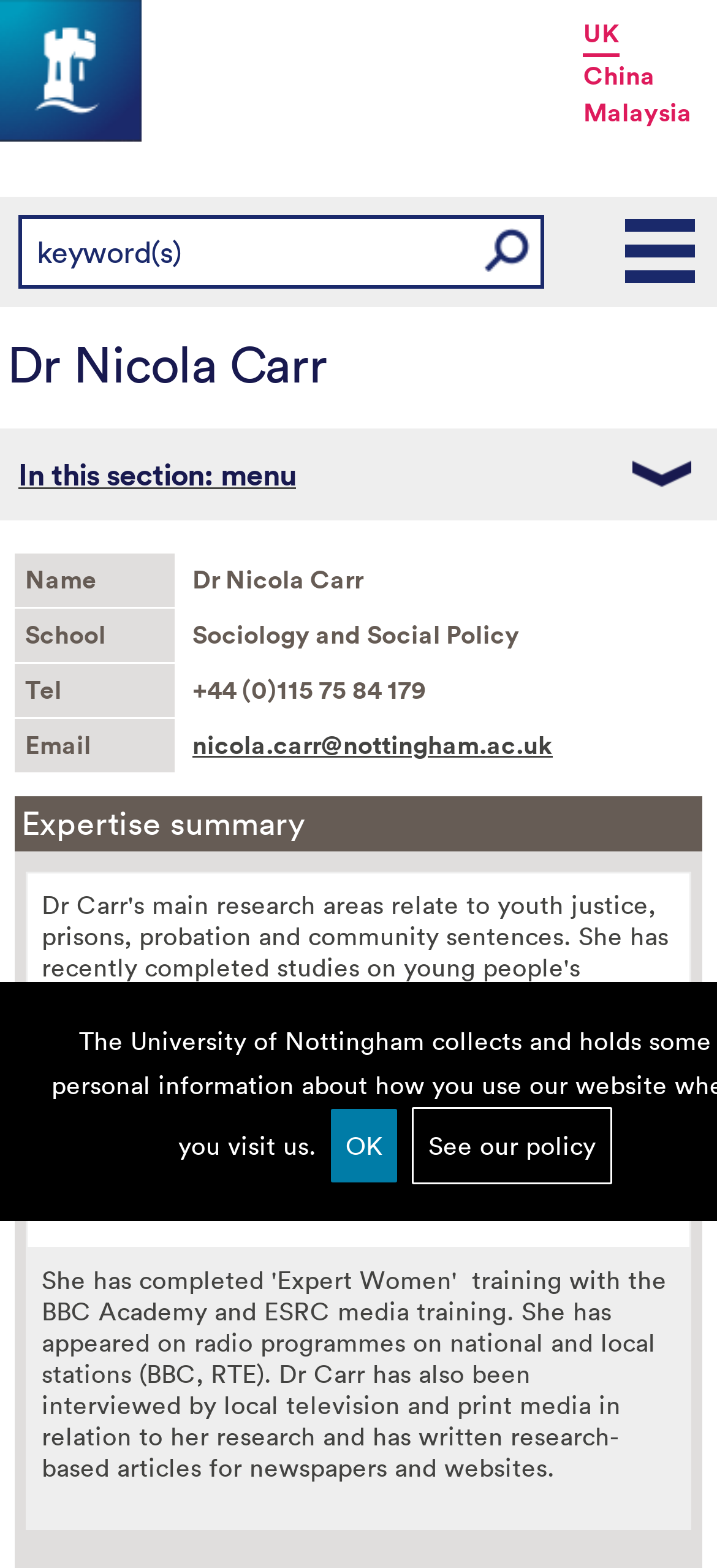Provide the bounding box coordinates of the area you need to click to execute the following instruction: "Contact Dr Nicola Carr via email".

[0.268, 0.463, 0.771, 0.486]